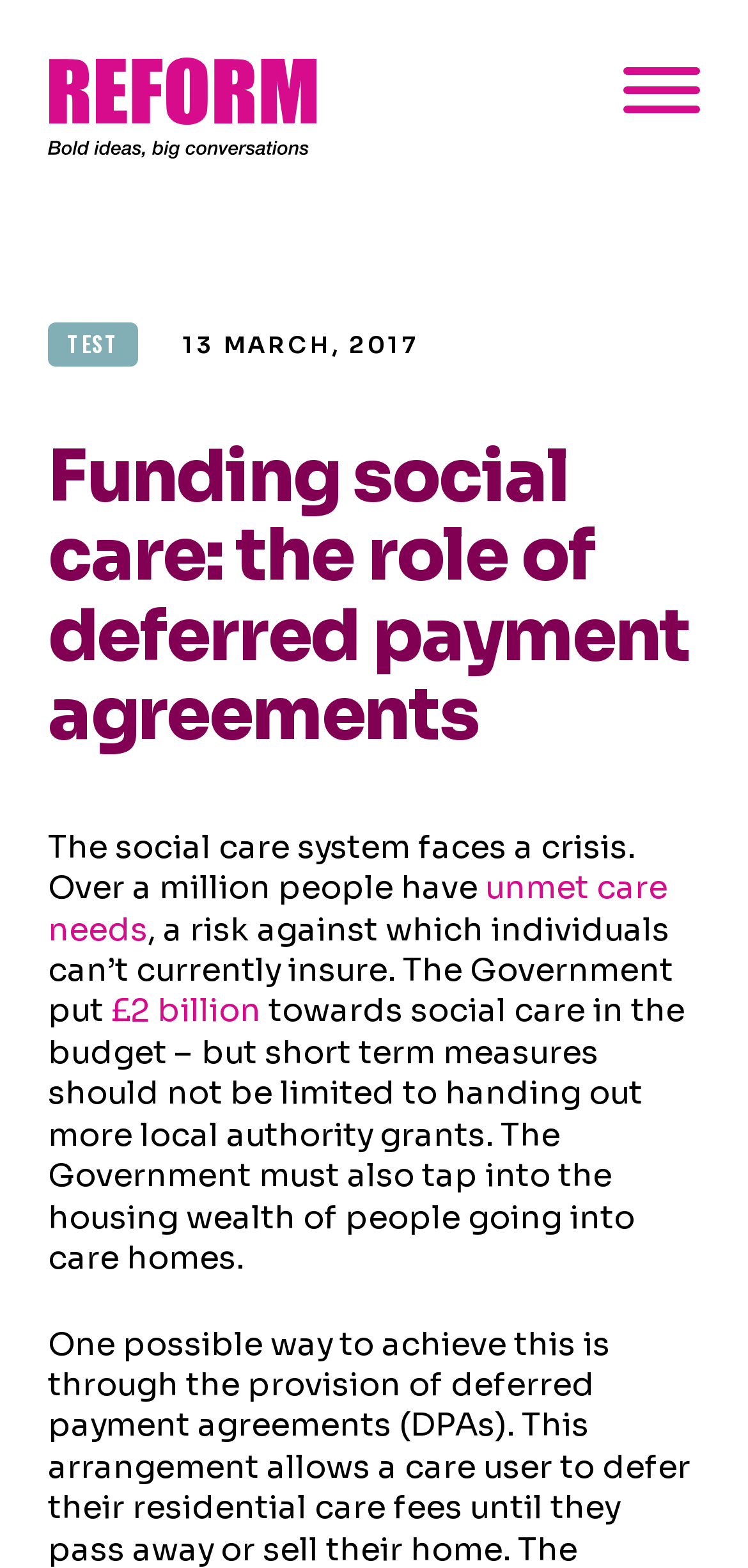Could you please study the image and provide a detailed answer to the question:
What is the alternative to handing out more local authority grants?

I found the alternative to handing out more local authority grants by looking at the static text element that describes the alternative, which says 'The Government must also tap into the housing wealth of people going into care homes'. This element is located in the paragraph of text that discusses solutions to the social care crisis.